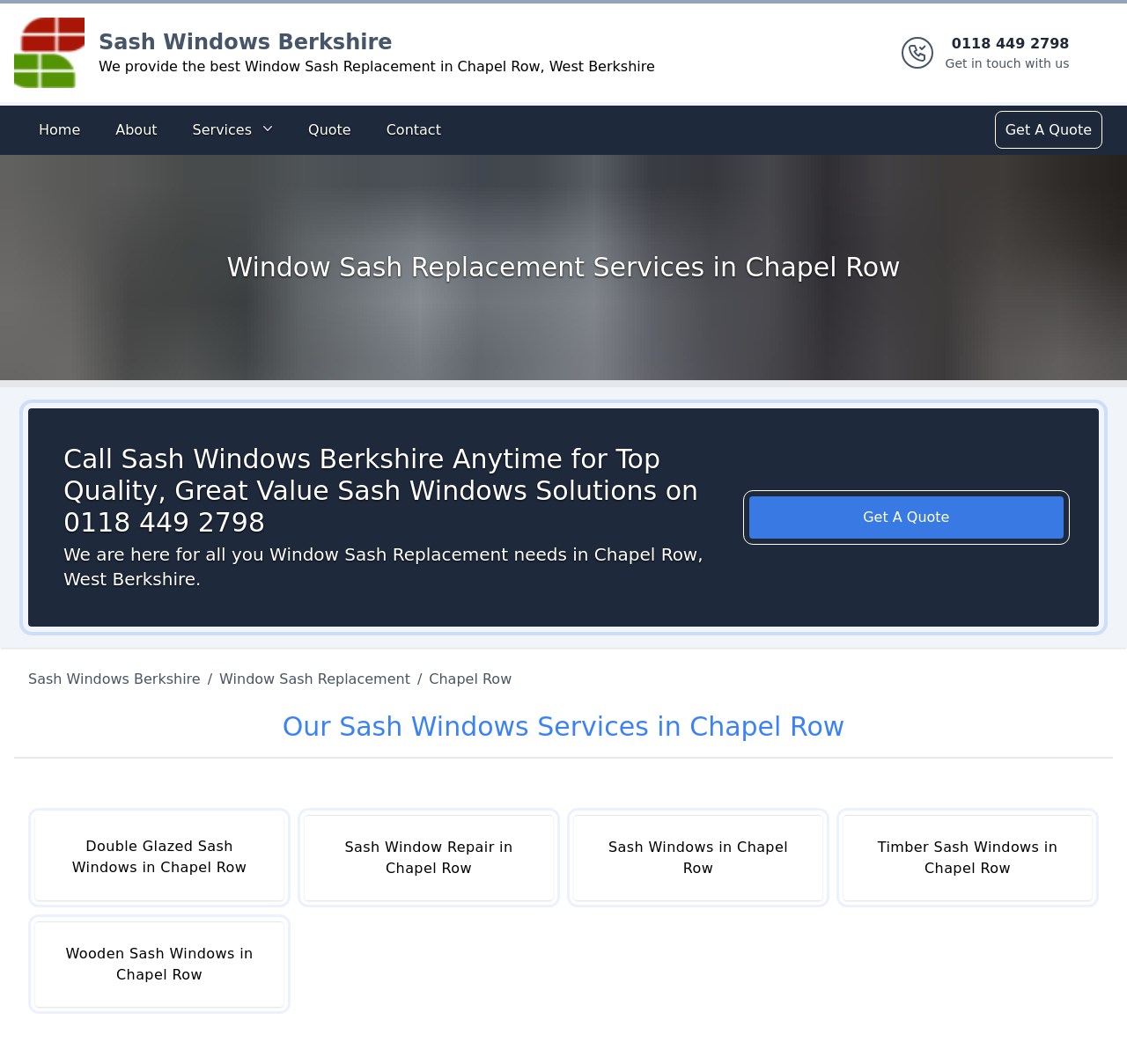In which area do Sash Windows Berkshire provide their services?
Using the image as a reference, answer the question with a short word or phrase.

Chapel Row, West Berkshire